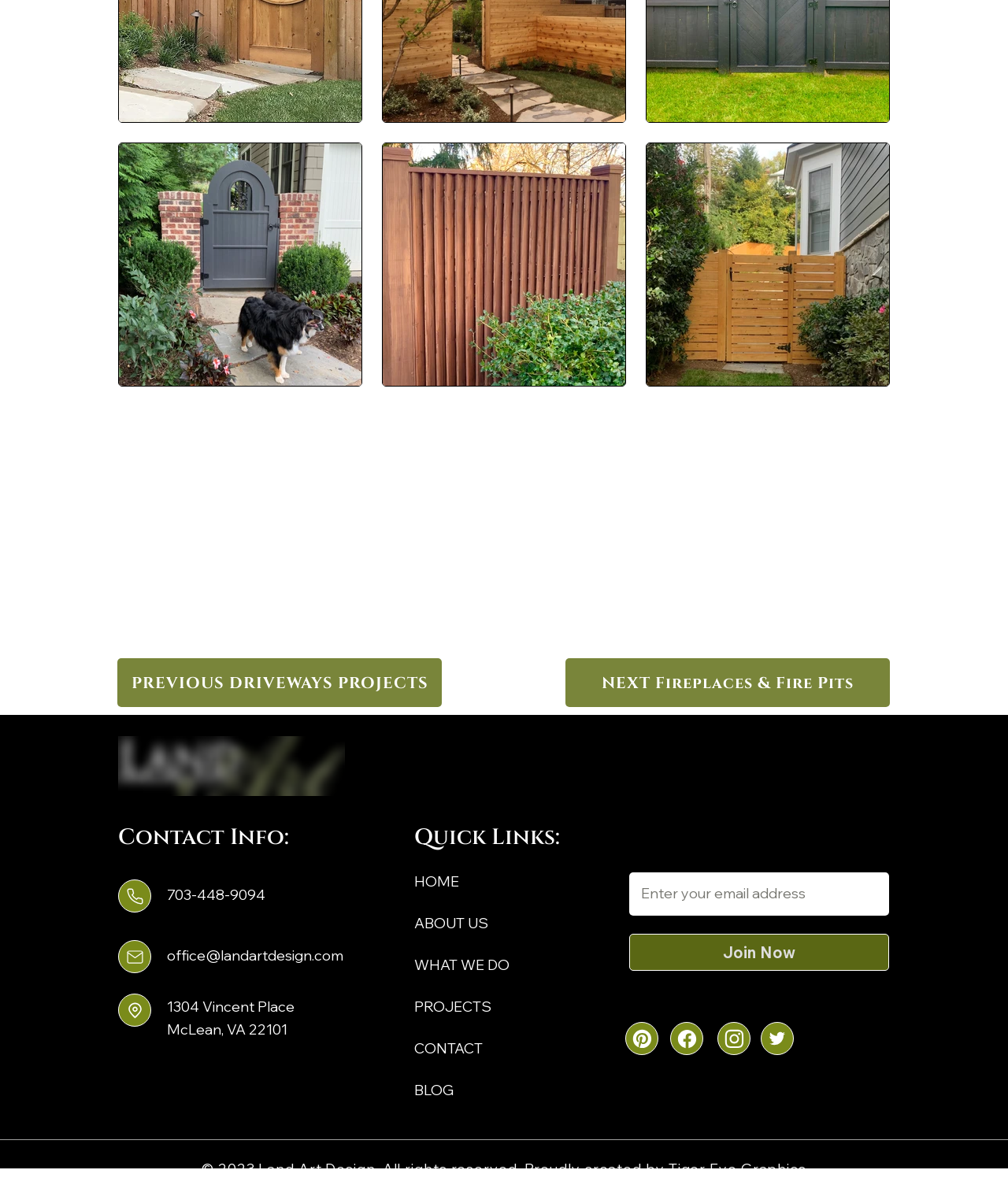Pinpoint the bounding box coordinates of the clickable element to carry out the following instruction: "Click the 'Join Now' button."

[0.624, 0.791, 0.882, 0.822]